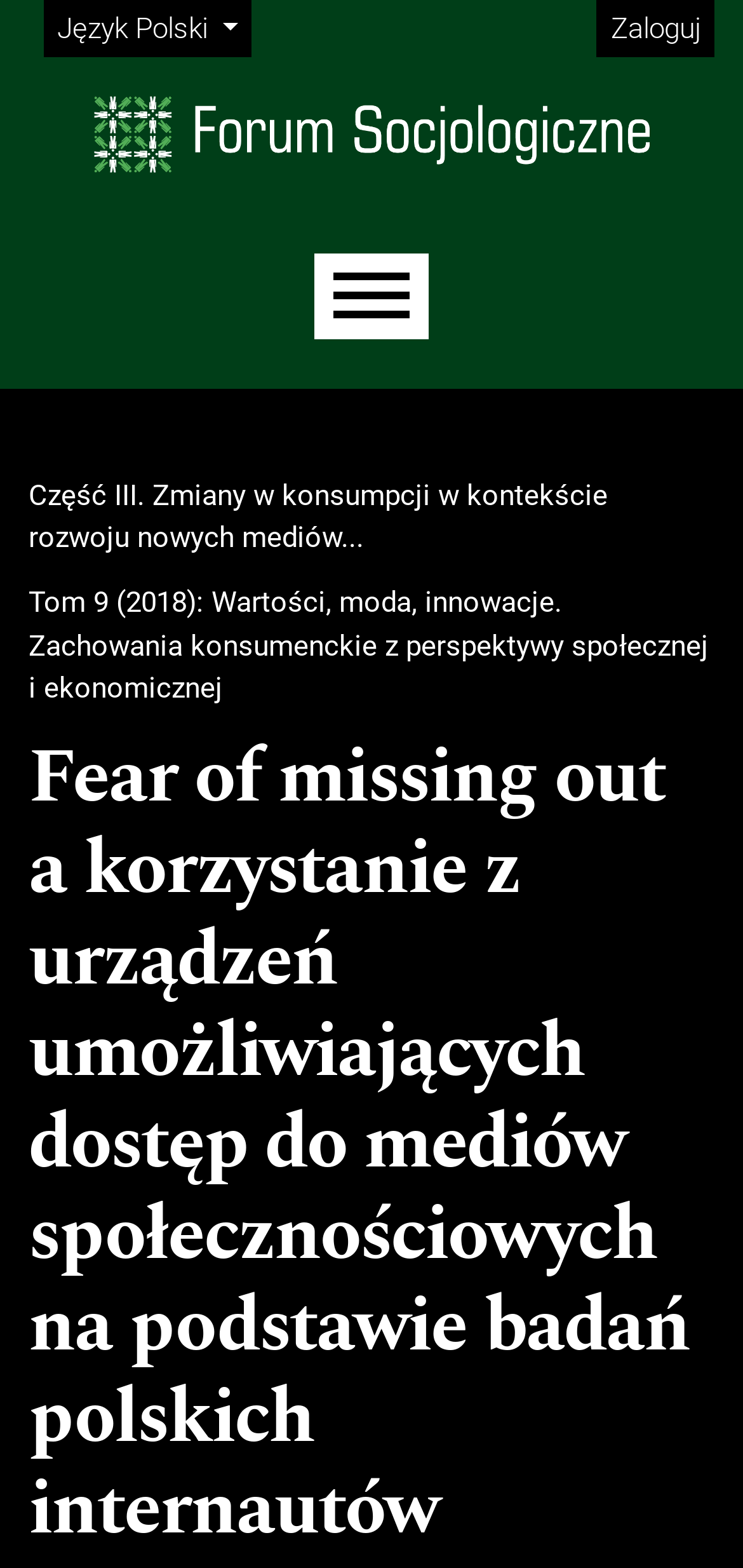Locate and generate the text content of the webpage's heading.

Fear of missing out a korzystanie z urządzeń umożliwiających dostęp do mediów społecznościowych na podstawie badań polskich internautów